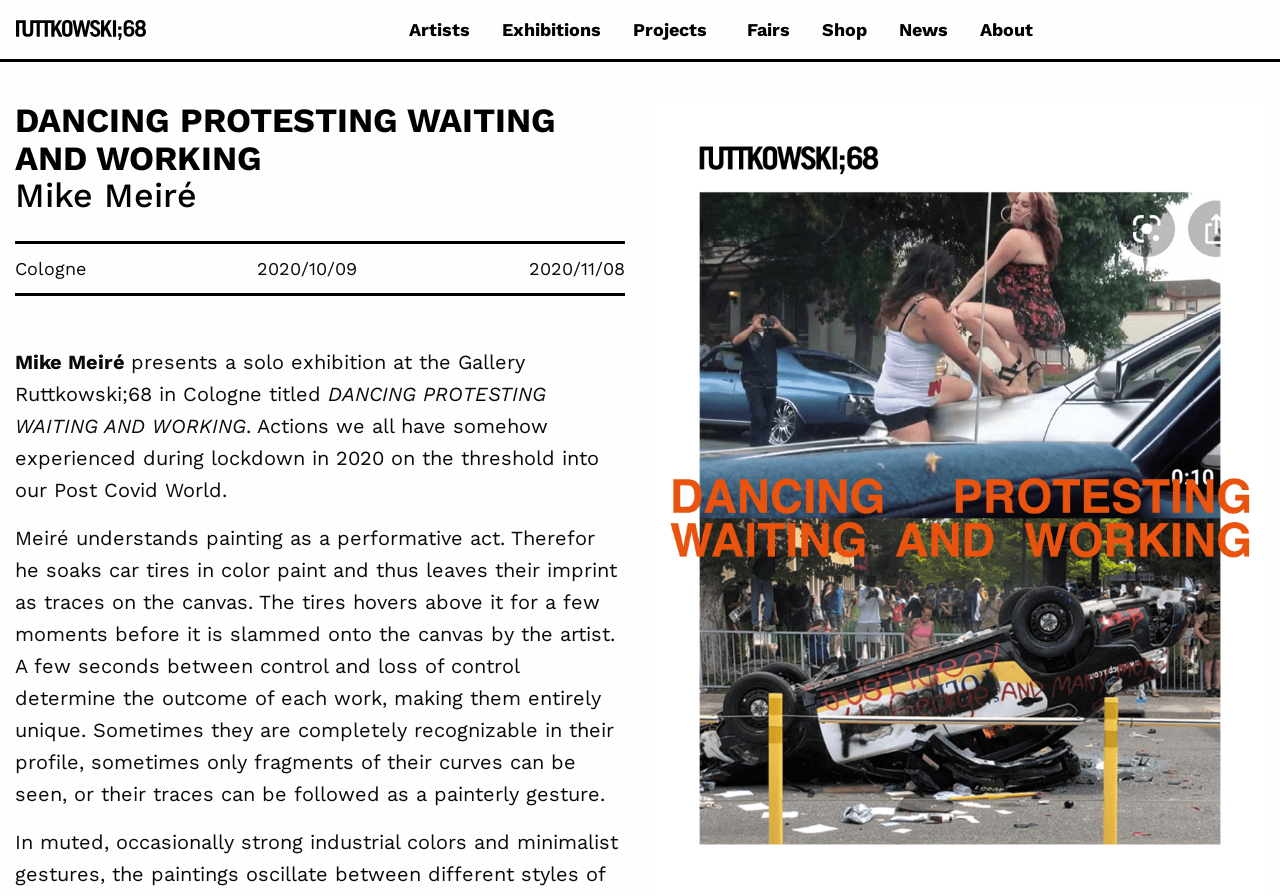Kindly determine the bounding box coordinates for the area that needs to be clicked to execute this instruction: "View the exhibition details".

[0.012, 0.114, 0.488, 0.272]